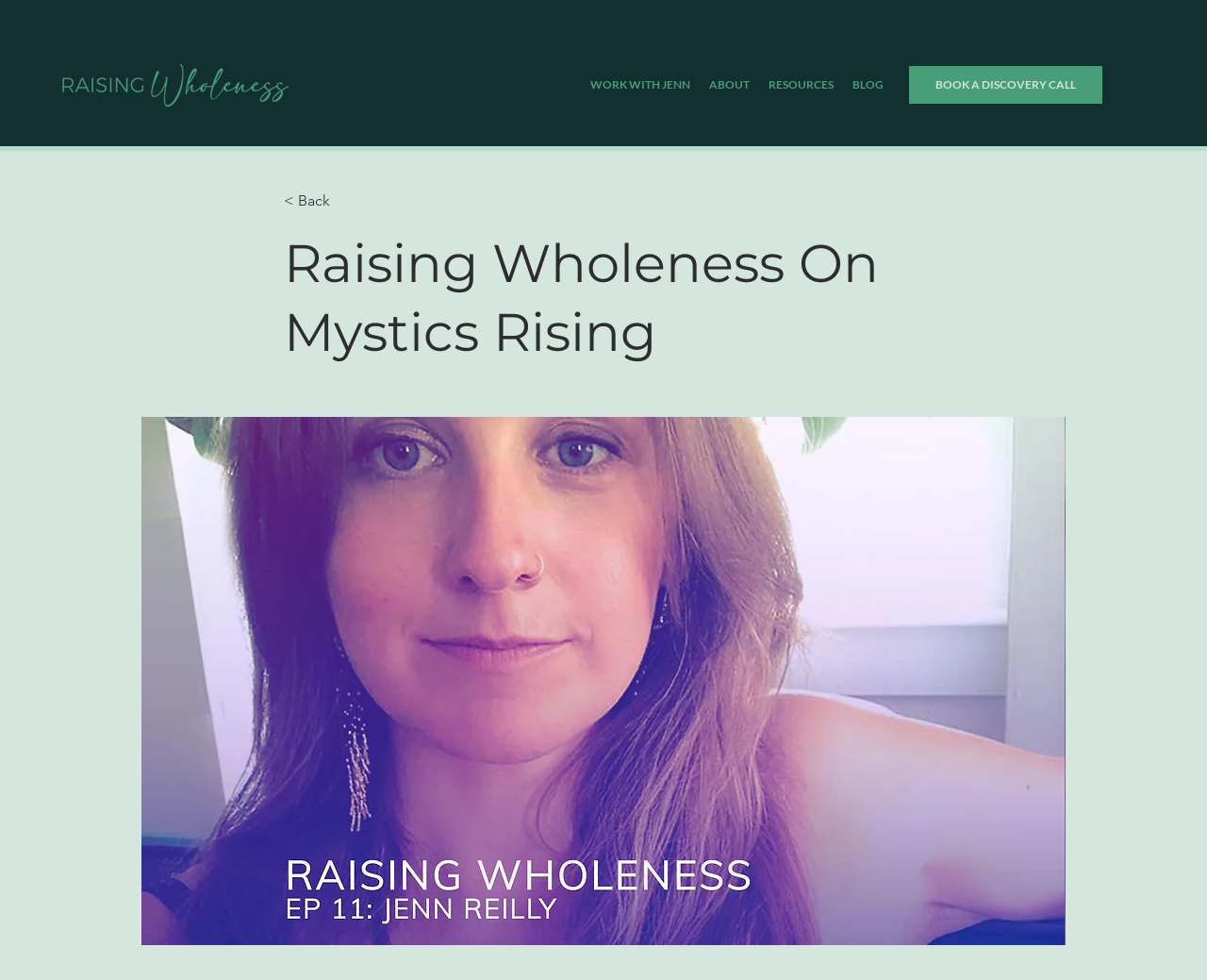Create a detailed narrative describing the layout and content of the webpage.

The webpage is titled "Raising Wholeness On Mystics Rising | Raising Wholeness" and features a logo image at the top left corner, which is a clickable link. 

Below the logo, there is a navigation menu labeled "Site" that spans across the top of the page, containing four links: "WORK WITH JENN", "ABOUT", "RESOURCES", and "BLOG", arranged from left to right. 

To the right of the navigation menu, there is a prominent call-to-action link "BOOK A DISCOVERY CALL". 

Further down the page, there is a section with a heading "Raising Wholeness On Mystics Rising" that takes up a significant portion of the page. Above this heading, there is a link "< Back" positioned at the top left corner of this section.